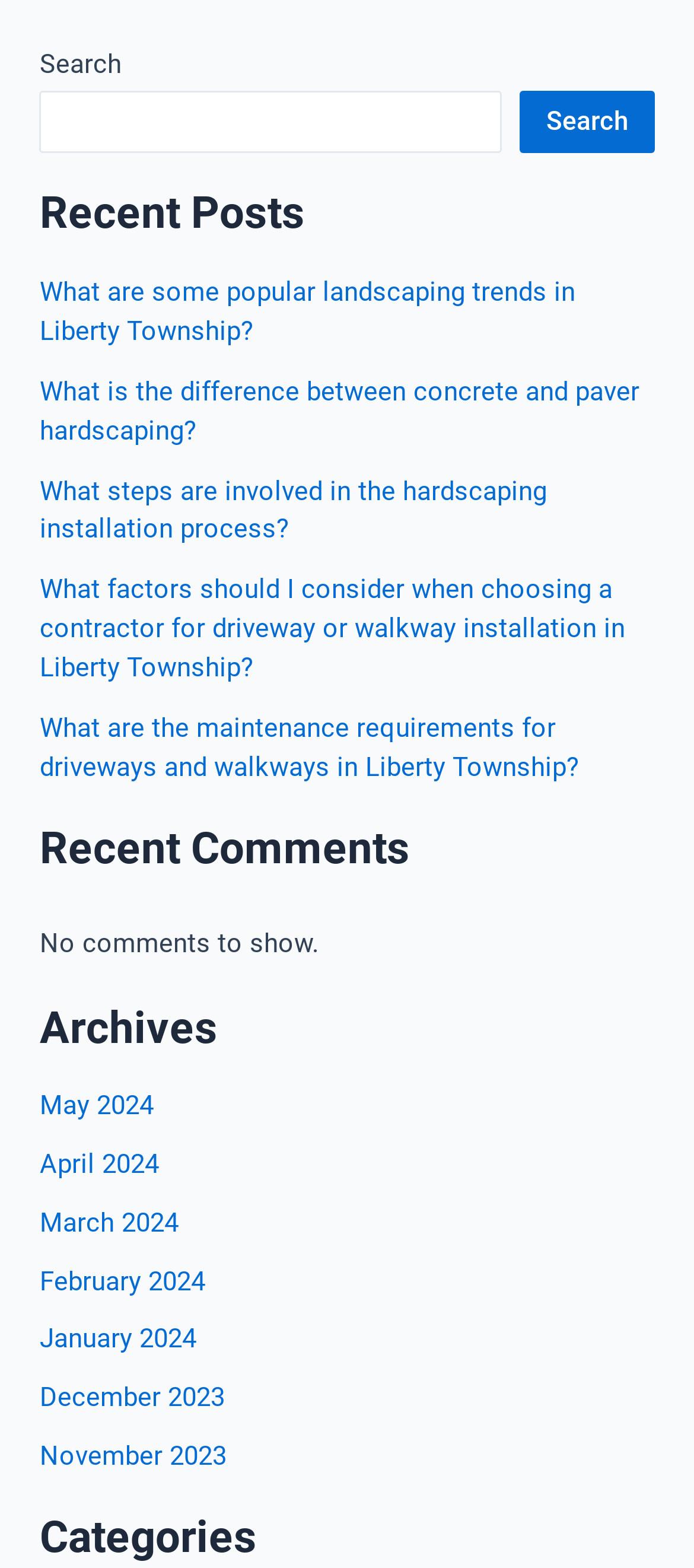Identify the bounding box coordinates of the specific part of the webpage to click to complete this instruction: "Search for something".

[0.058, 0.058, 0.724, 0.098]